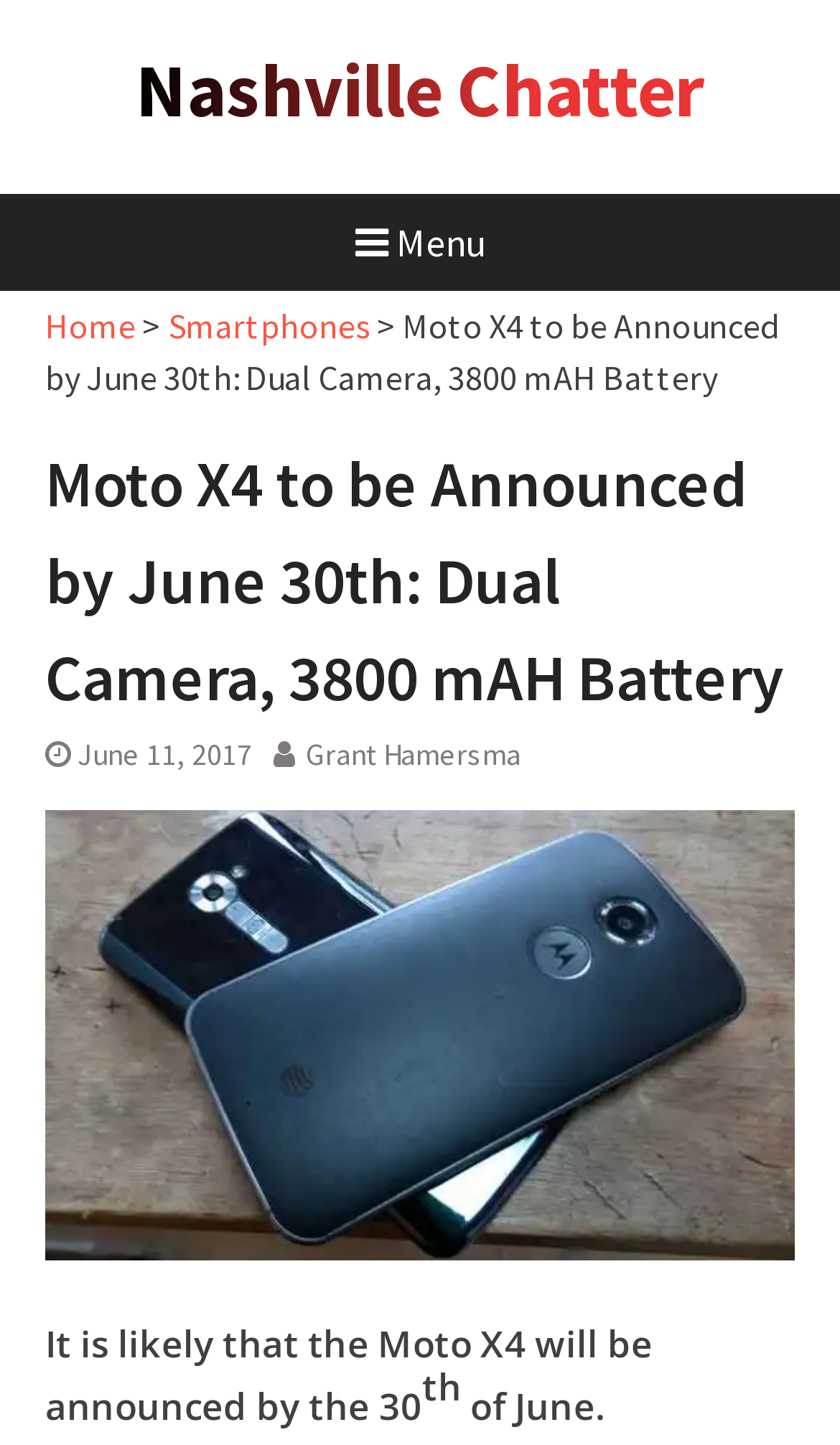What is the capacity of the battery?
Please provide a comprehensive answer based on the contents of the image.

The capacity of the battery can be found in the header of the webpage, which mentions '3800 mAH Battery'.